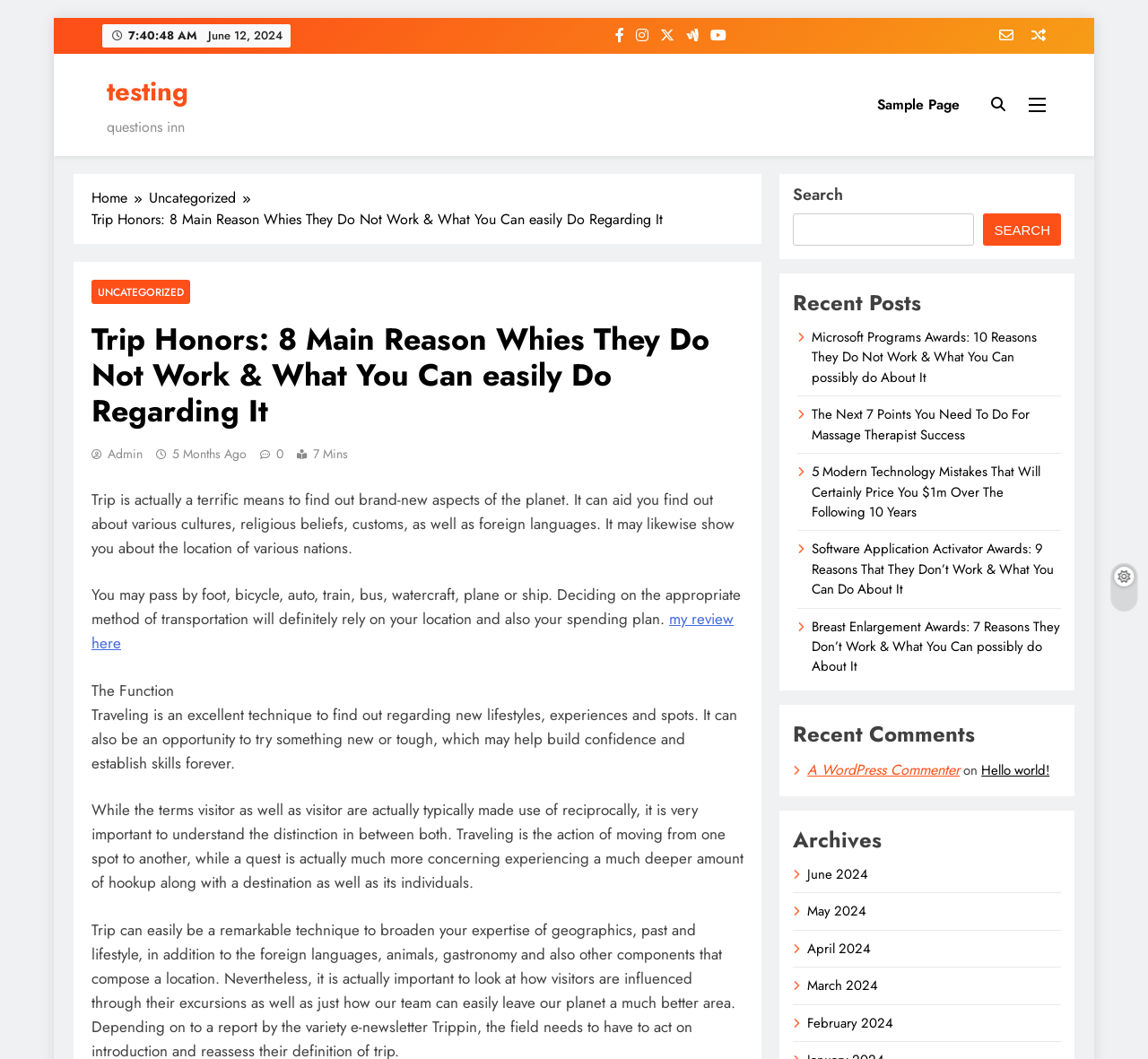Locate the coordinates of the bounding box for the clickable region that fulfills this instruction: "Click on the 'my review here' link".

[0.08, 0.574, 0.639, 0.617]